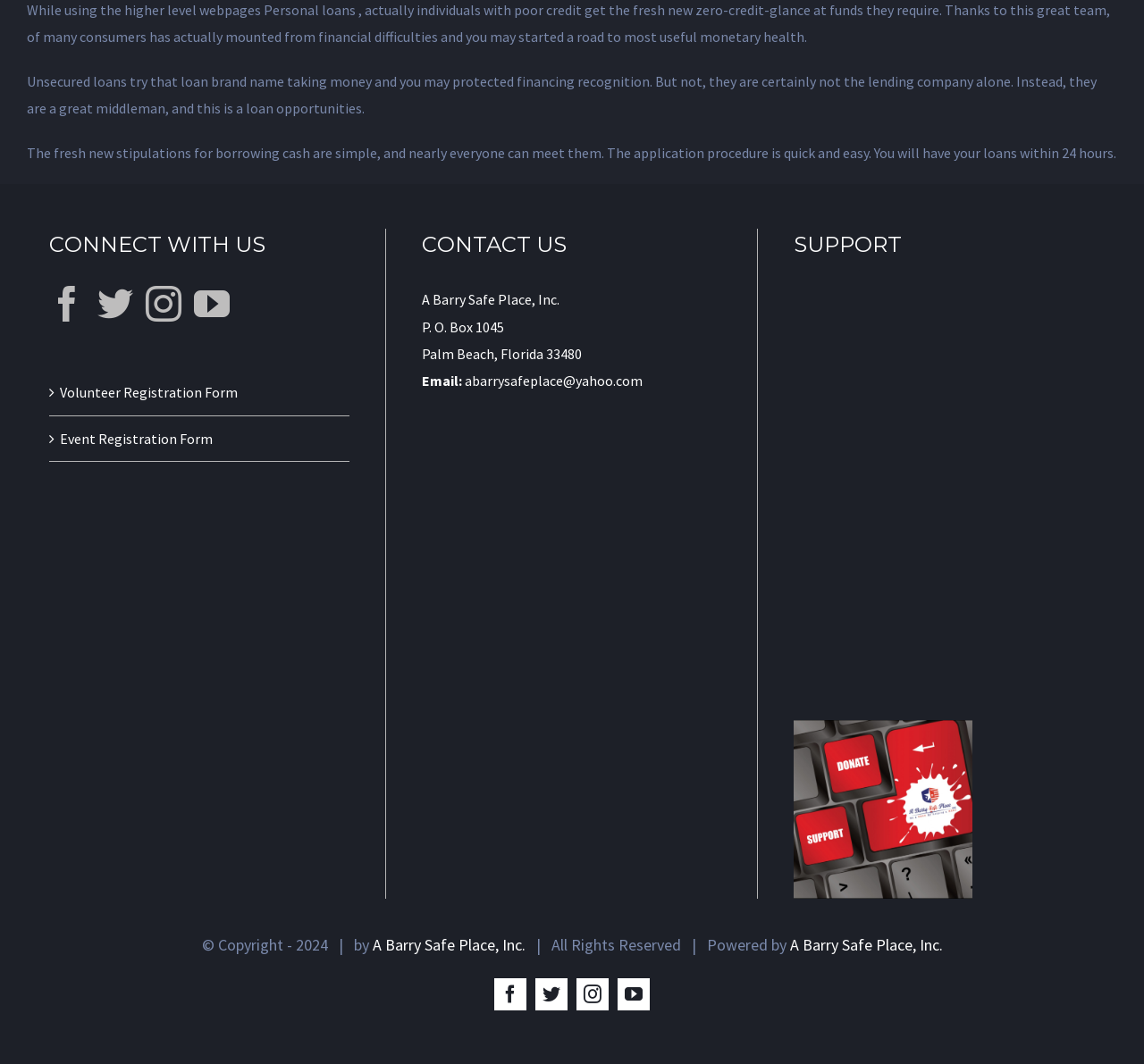Please locate the bounding box coordinates of the element that should be clicked to complete the given instruction: "Click on Donate with PayPal button".

[0.694, 0.677, 0.85, 0.845]